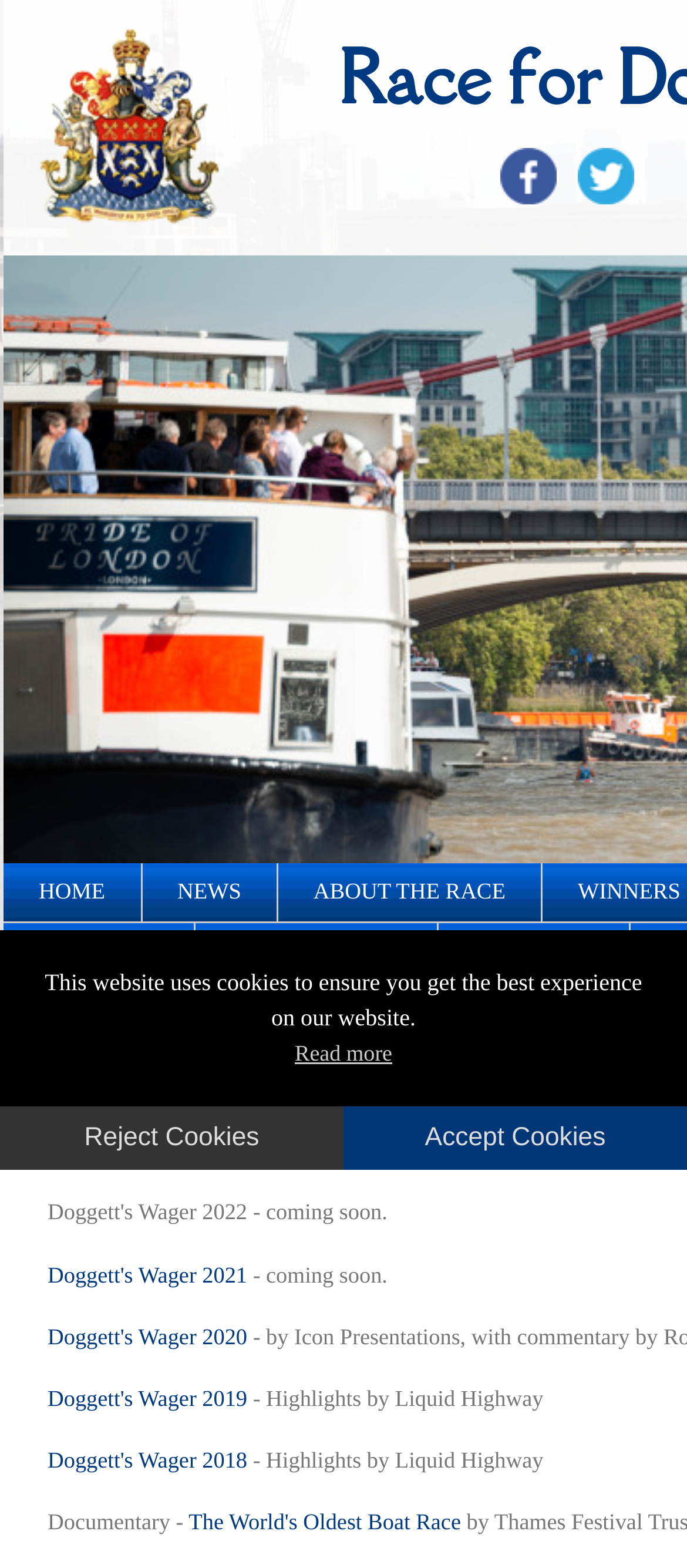Can you determine the bounding box coordinates of the area that needs to be clicked to fulfill the following instruction: "watch The World's Oldest Boat Race documentary"?

[0.275, 0.963, 0.671, 0.979]